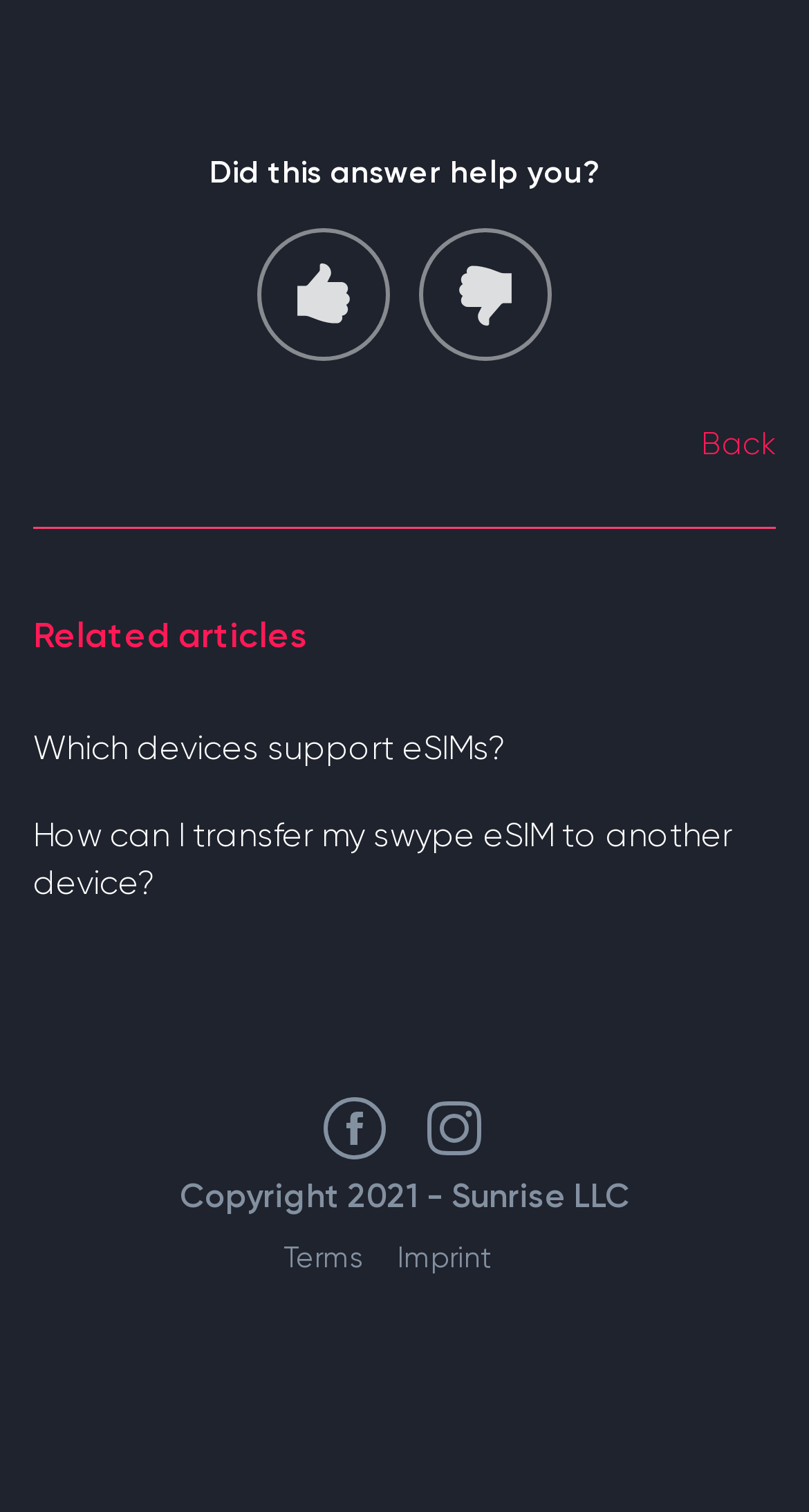Predict the bounding box of the UI element that fits this description: "Which devices support eSIMs?".

[0.041, 0.485, 0.623, 0.507]